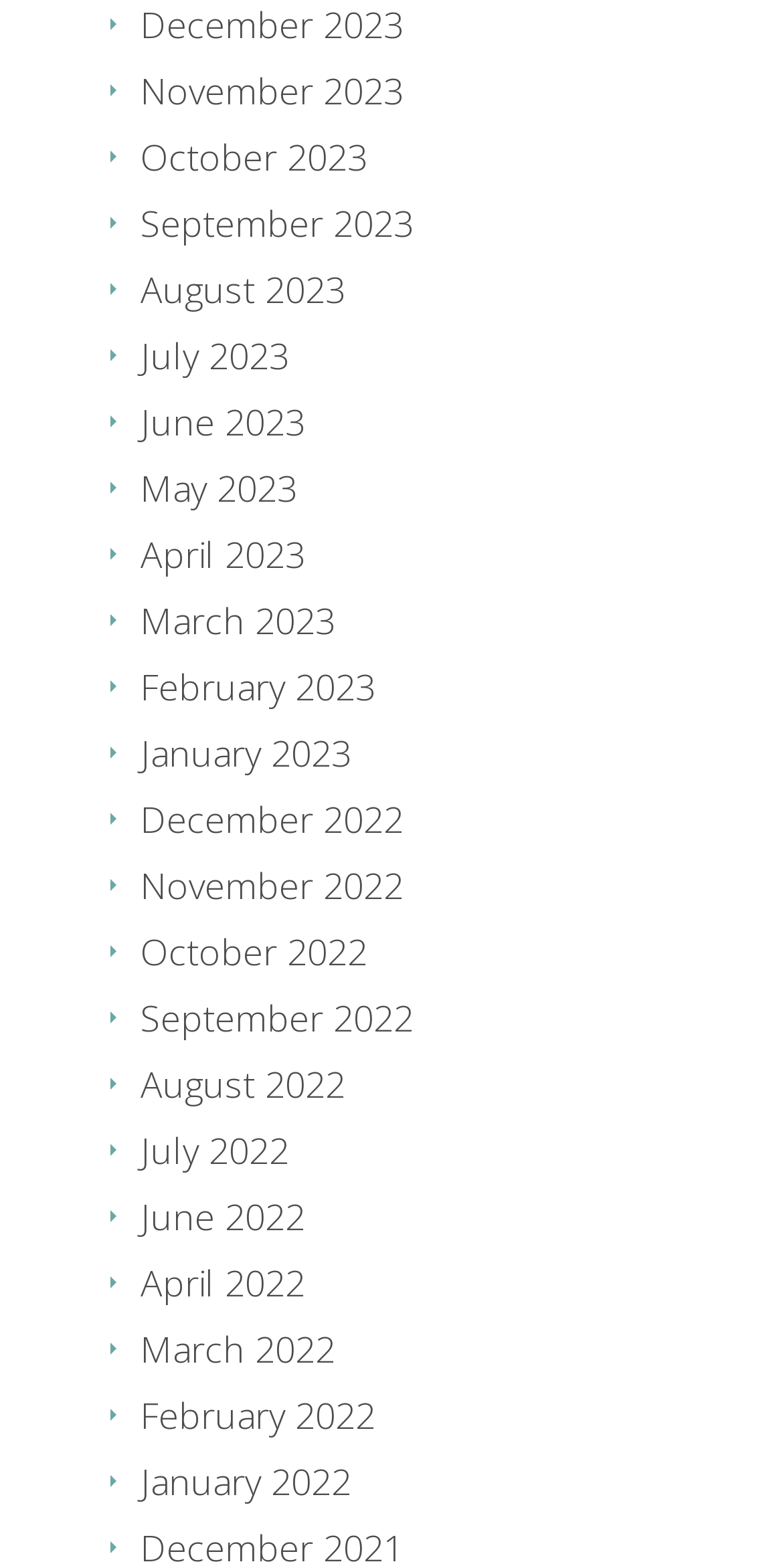Please identify the bounding box coordinates of the element's region that needs to be clicked to fulfill the following instruction: "View January 2022". The bounding box coordinates should consist of four float numbers between 0 and 1, i.e., [left, top, right, bottom].

[0.179, 0.929, 0.449, 0.96]